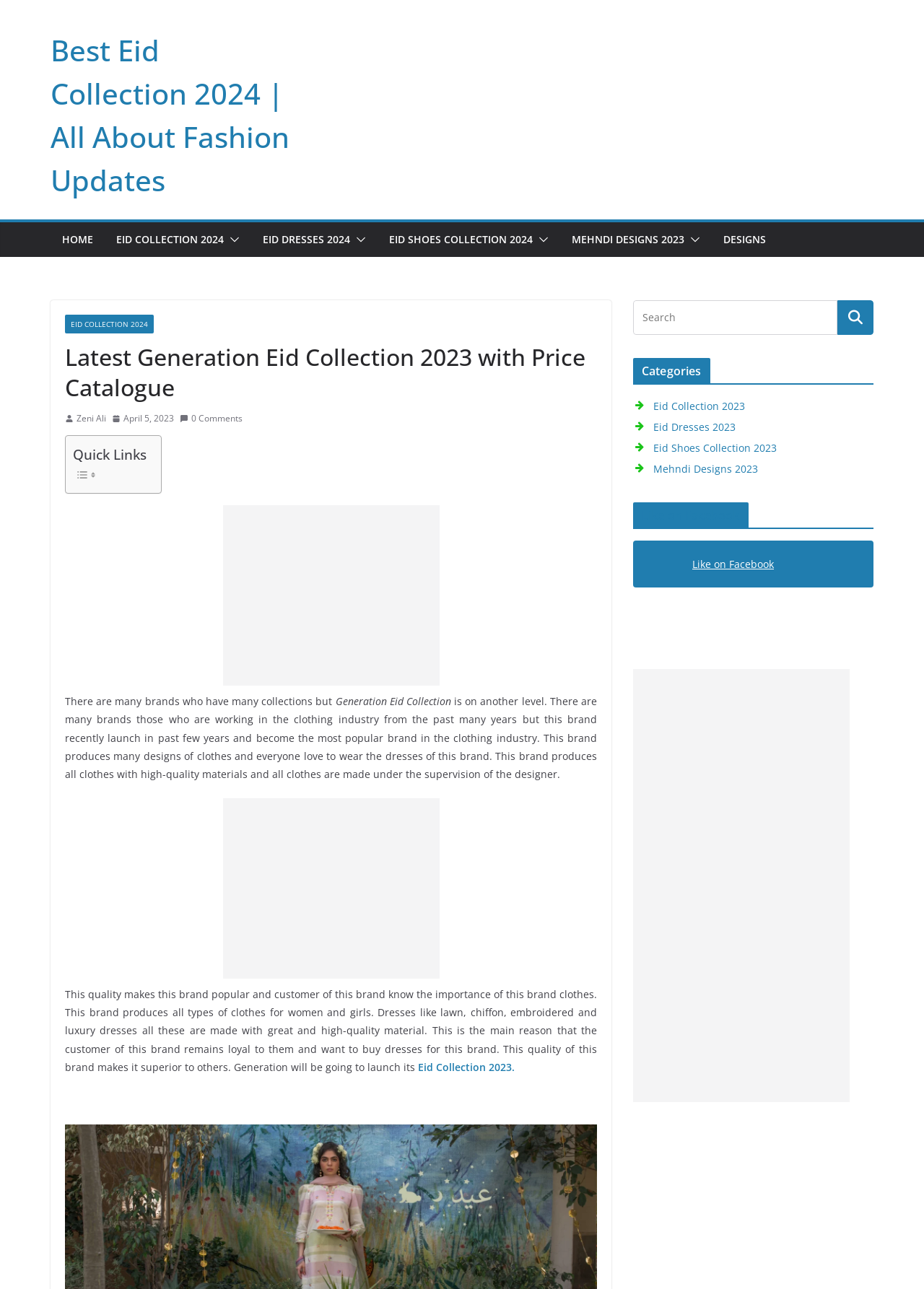What type of clothes does Generation Eid Collection produce?
Please give a detailed answer to the question using the information shown in the image.

According to the webpage content, Generation Eid Collection produces high-quality clothes, including lawn, chiffon, embroidered, and luxury dresses, which are made with great and high-quality material.